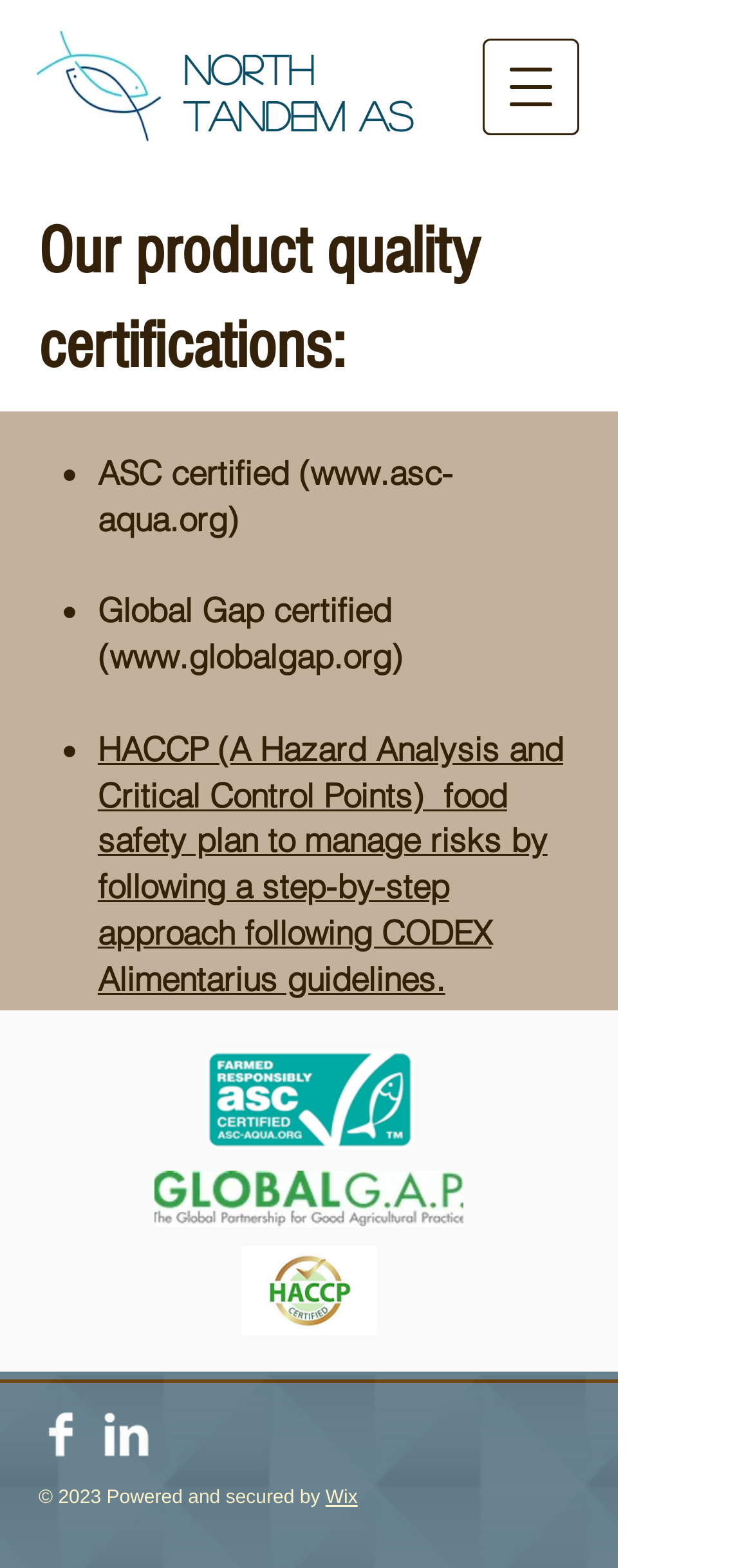Please mark the clickable region by giving the bounding box coordinates needed to complete this instruction: "Click the North Tandem AS logo".

[0.046, 0.016, 0.215, 0.094]